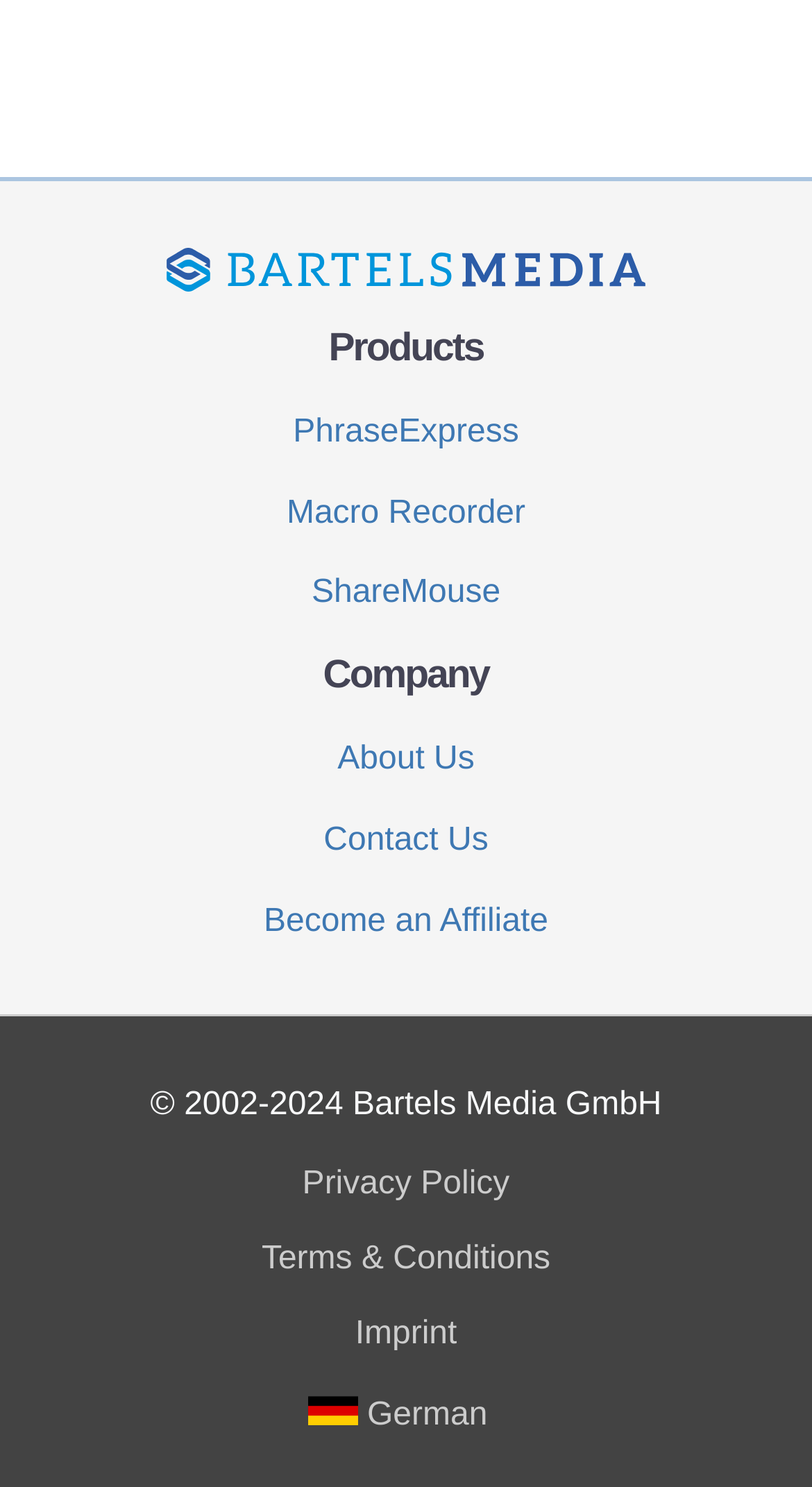Kindly determine the bounding box coordinates for the area that needs to be clicked to execute this instruction: "Learn about PhraseExpress".

[0.361, 0.278, 0.639, 0.302]